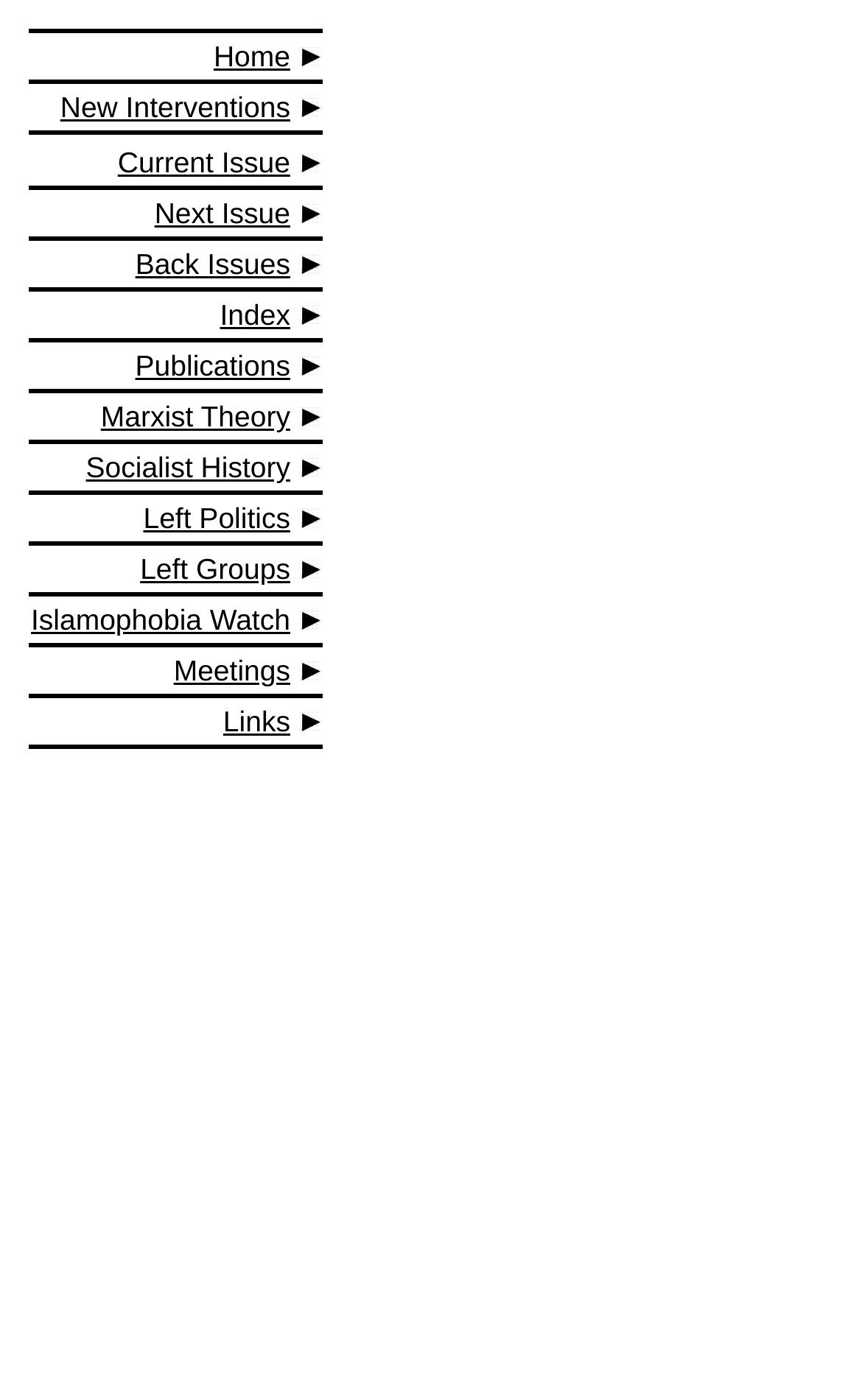Identify the bounding box for the UI element described as: "Index". The coordinates should be four float numbers between 0 and 1, i.e., [left, top, right, bottom].

[0.255, 0.213, 0.337, 0.237]